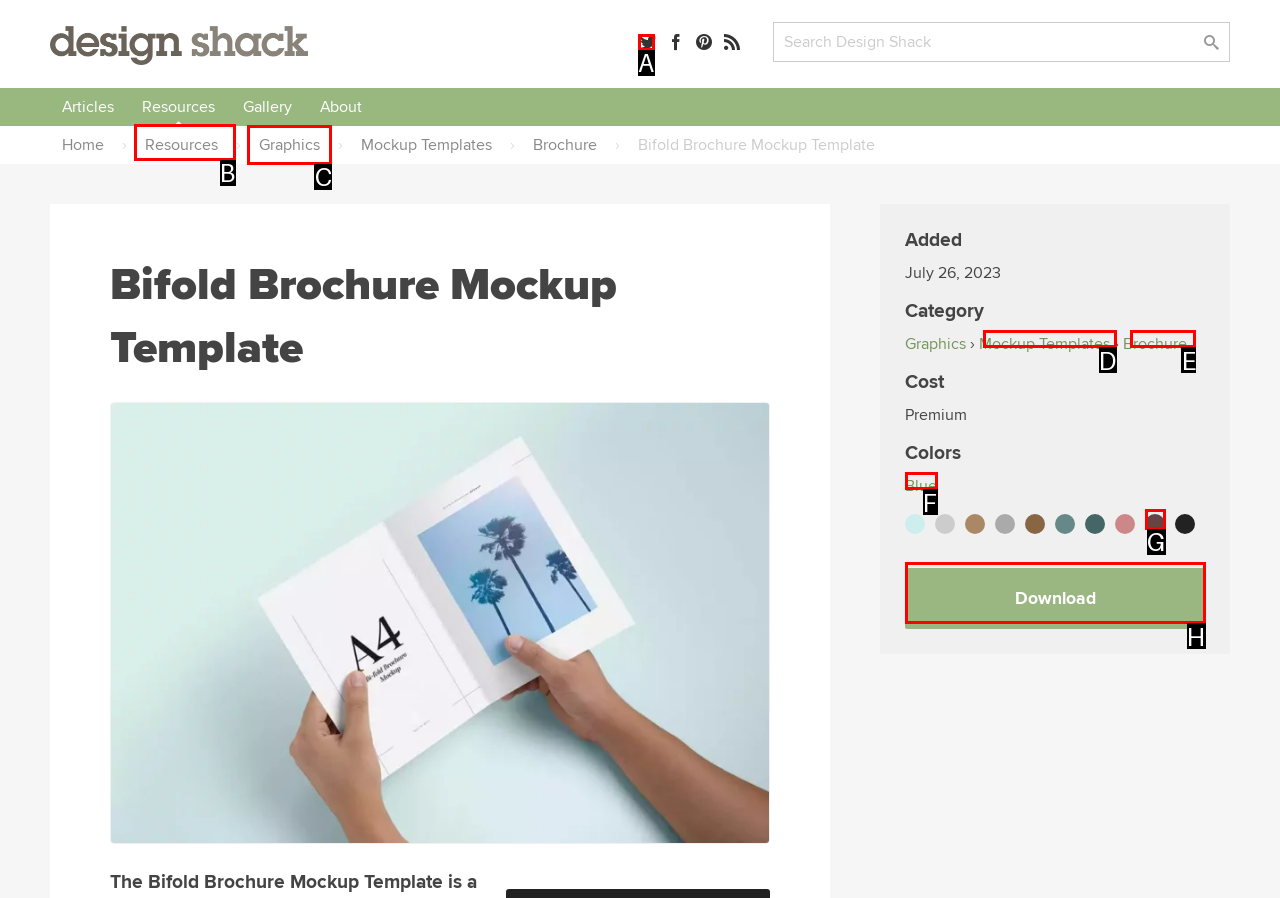Indicate the HTML element that should be clicked to perform the task: Go to the main page Reply with the letter corresponding to the chosen option.

None